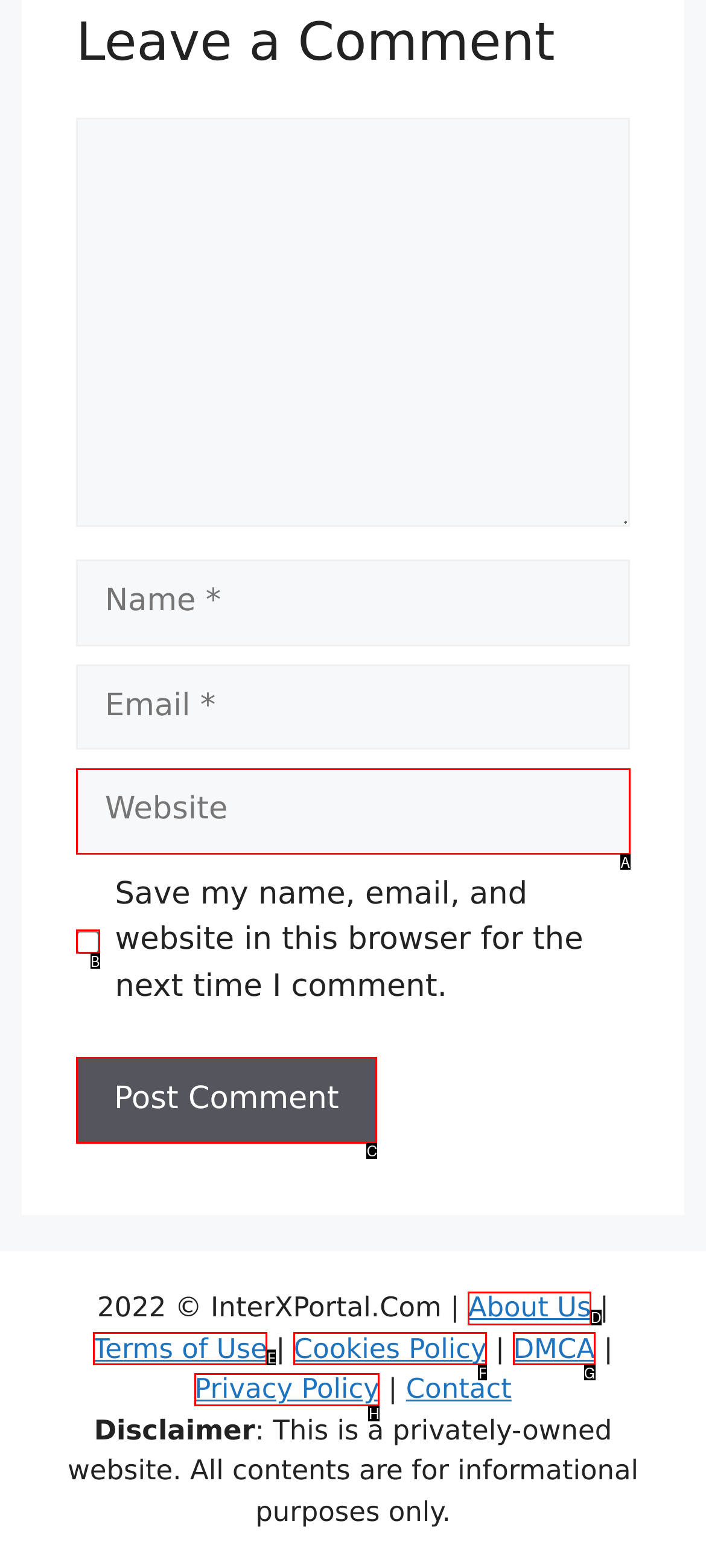Identify the correct UI element to click on to achieve the following task: Visit the About Us page Respond with the corresponding letter from the given choices.

D